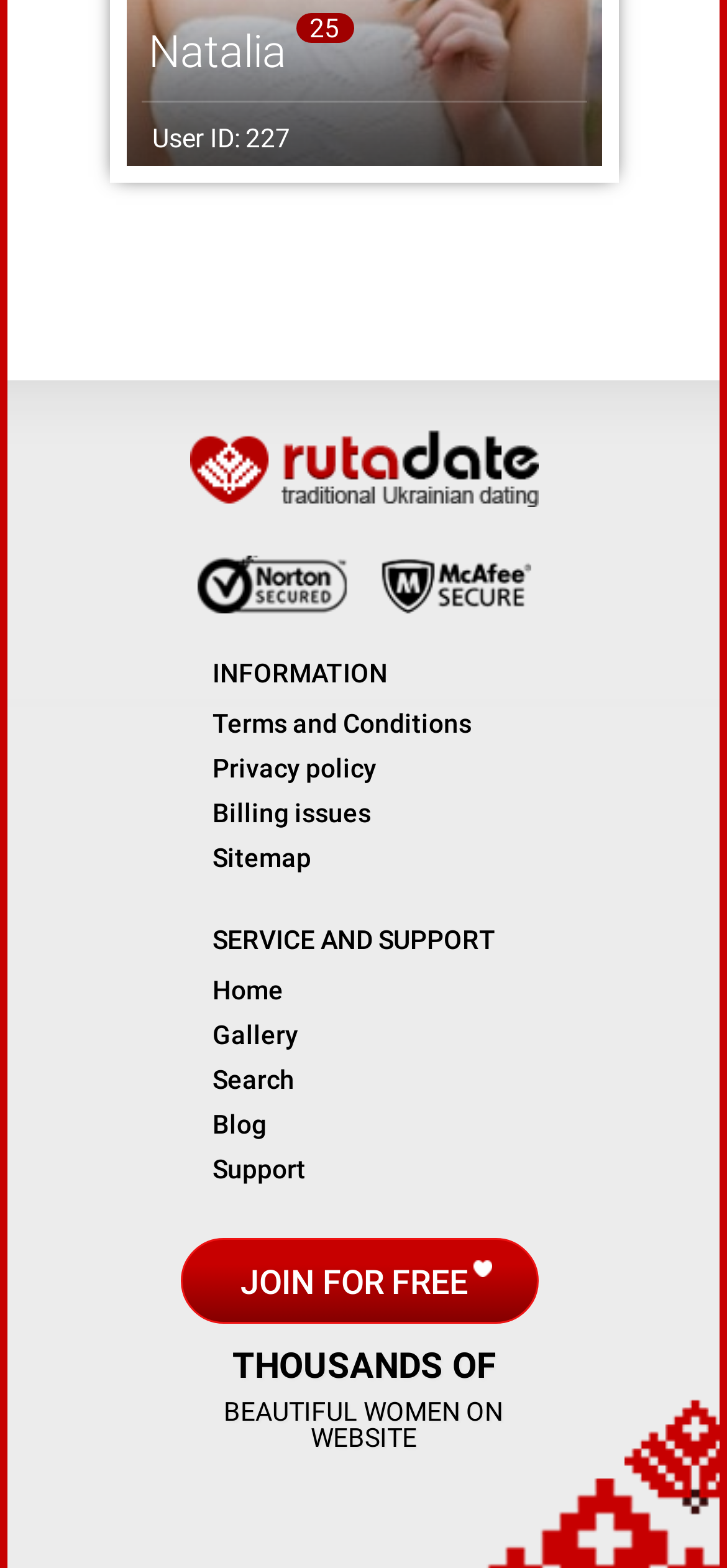Can you give a comprehensive explanation to the question given the content of the image?
What is the purpose of the 'JOIN FOR FREE' link?

The 'JOIN FOR FREE' link is prominently displayed on the webpage, and considering the context of the webpage, which appears to be a dating or social networking website, it is likely that the purpose of this link is to allow users to join the website for free.